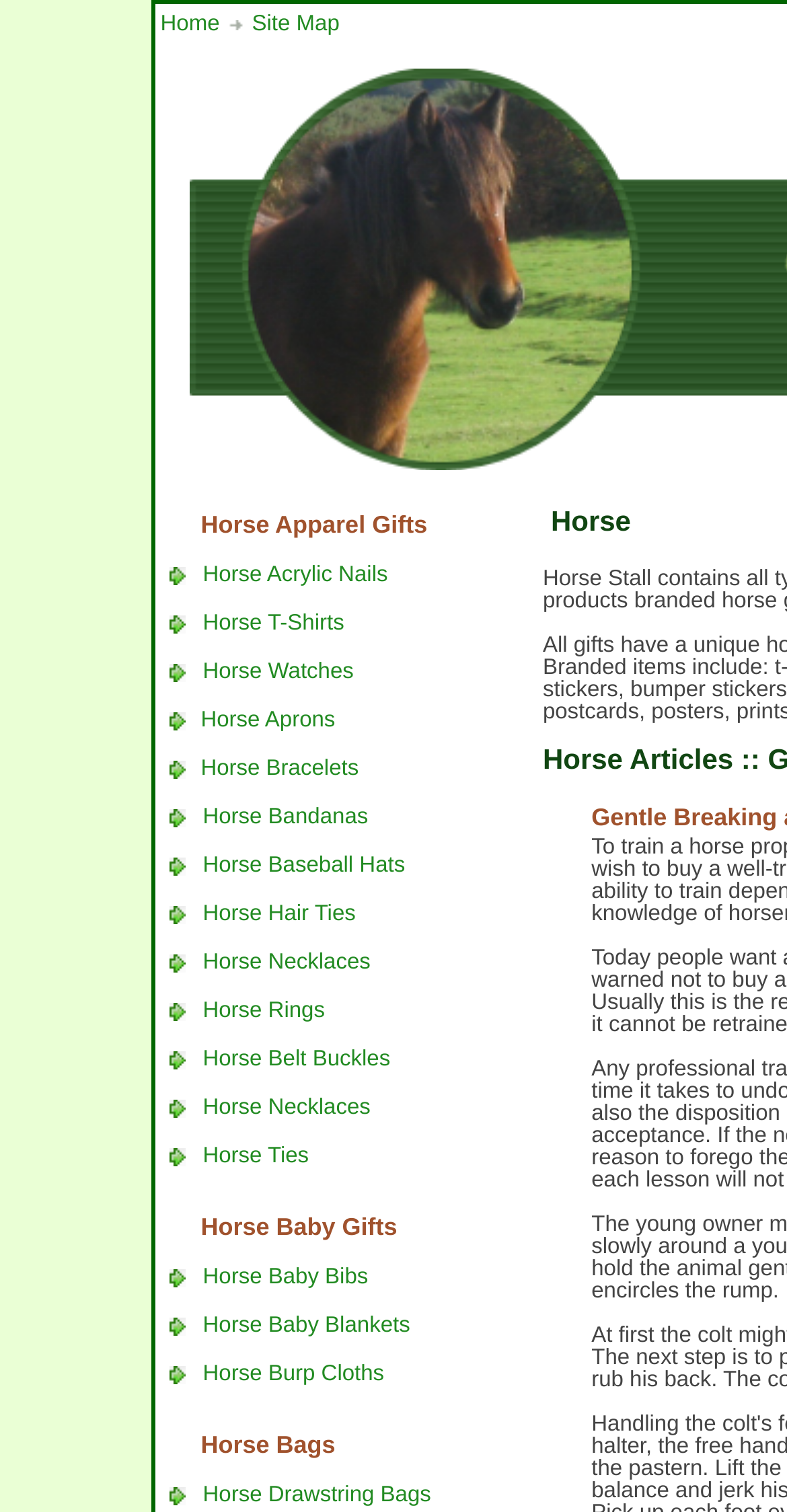Using the information in the image, give a detailed answer to the following question: How many images are in the third row?

The third row of the webpage contains a table with two columns. The first column of the third row has an image, and the second column of the third row also has an image. Therefore, there are 2 images in the third row.